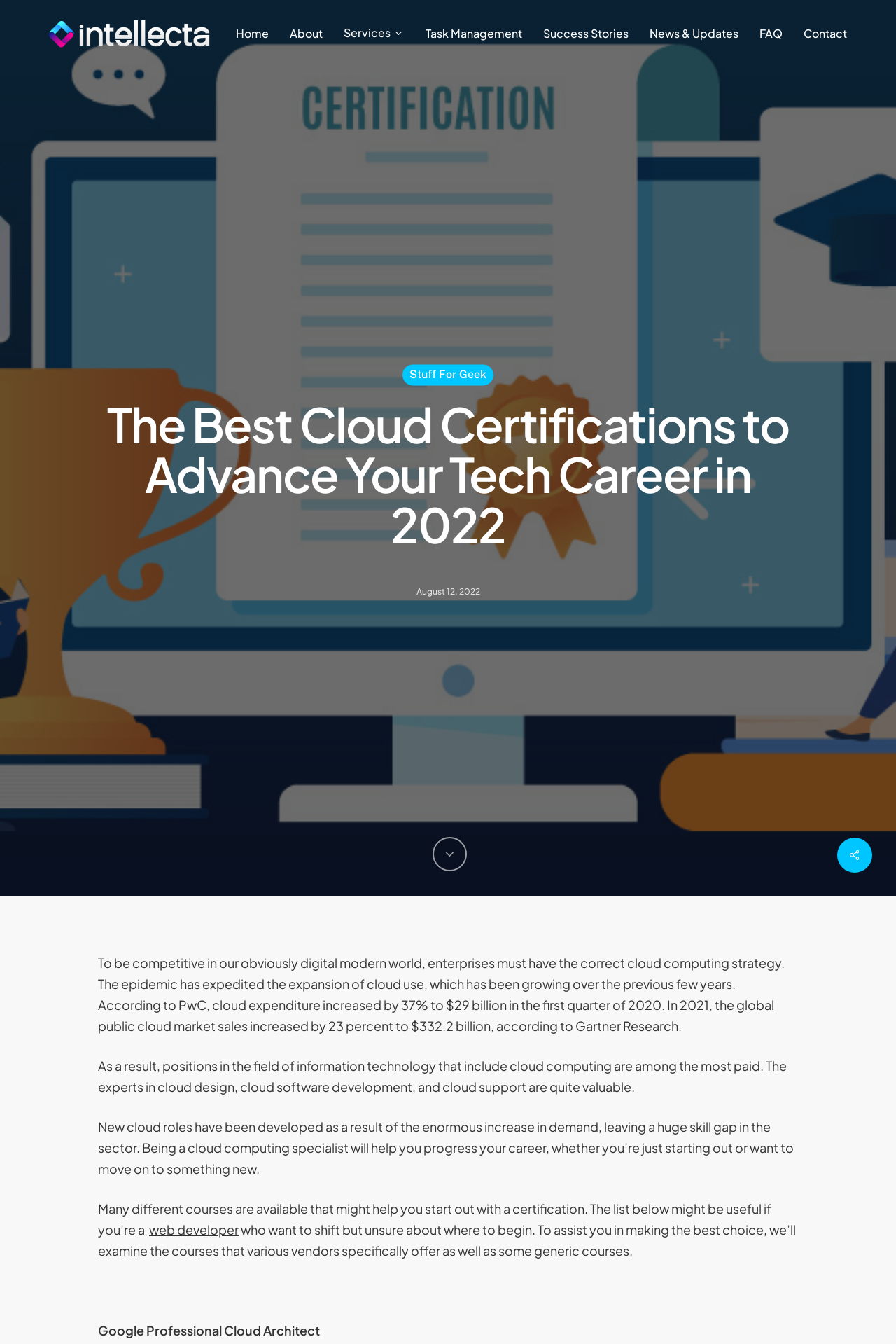Locate the bounding box coordinates of the clickable part needed for the task: "Explore the Task Management service".

[0.463, 0.021, 0.595, 0.029]